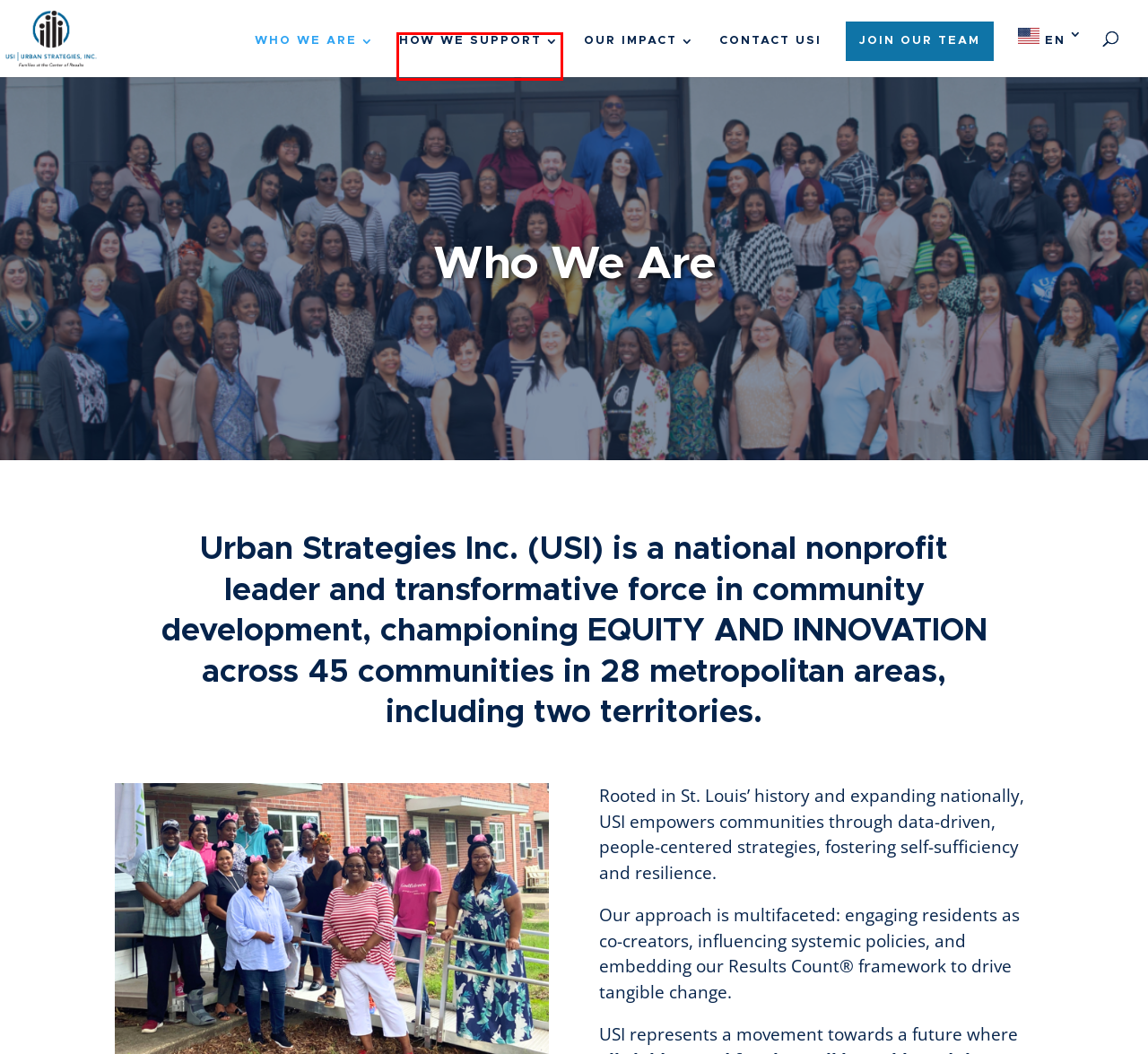You are presented with a screenshot of a webpage with a red bounding box. Select the webpage description that most closely matches the new webpage after clicking the element inside the red bounding box. The options are:
A. National Nonprofit Leader | Urban Strategies Inc (USI)
B. Privacy Policy | Urban Strategies, Inc.
C. Recruitment
D. Latest News | Urban Strategies, Inc. (USI)
E. Our Work & How We Support | Urban Strategies Inc. (USI)
F. Our Results & Impact | Urban Strategies Inc. (USI)
G. Contact USI | Urban Strategies Inc. (USI)
H. Communities We Serve | Urban Strategies, Inc. (USI)

E